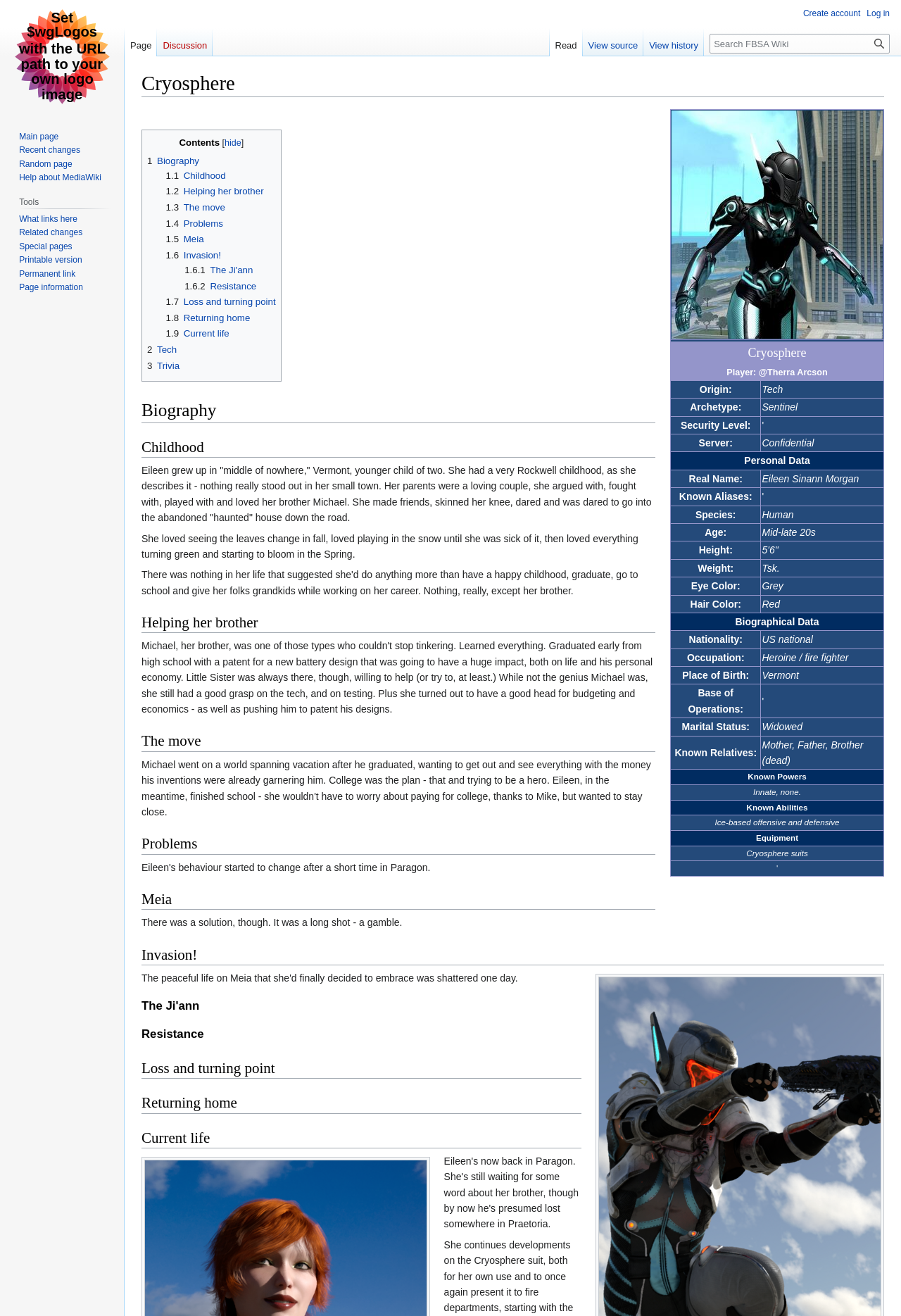Specify the bounding box coordinates of the area to click in order to follow the given instruction: "View Personal Data."

[0.744, 0.343, 0.981, 0.357]